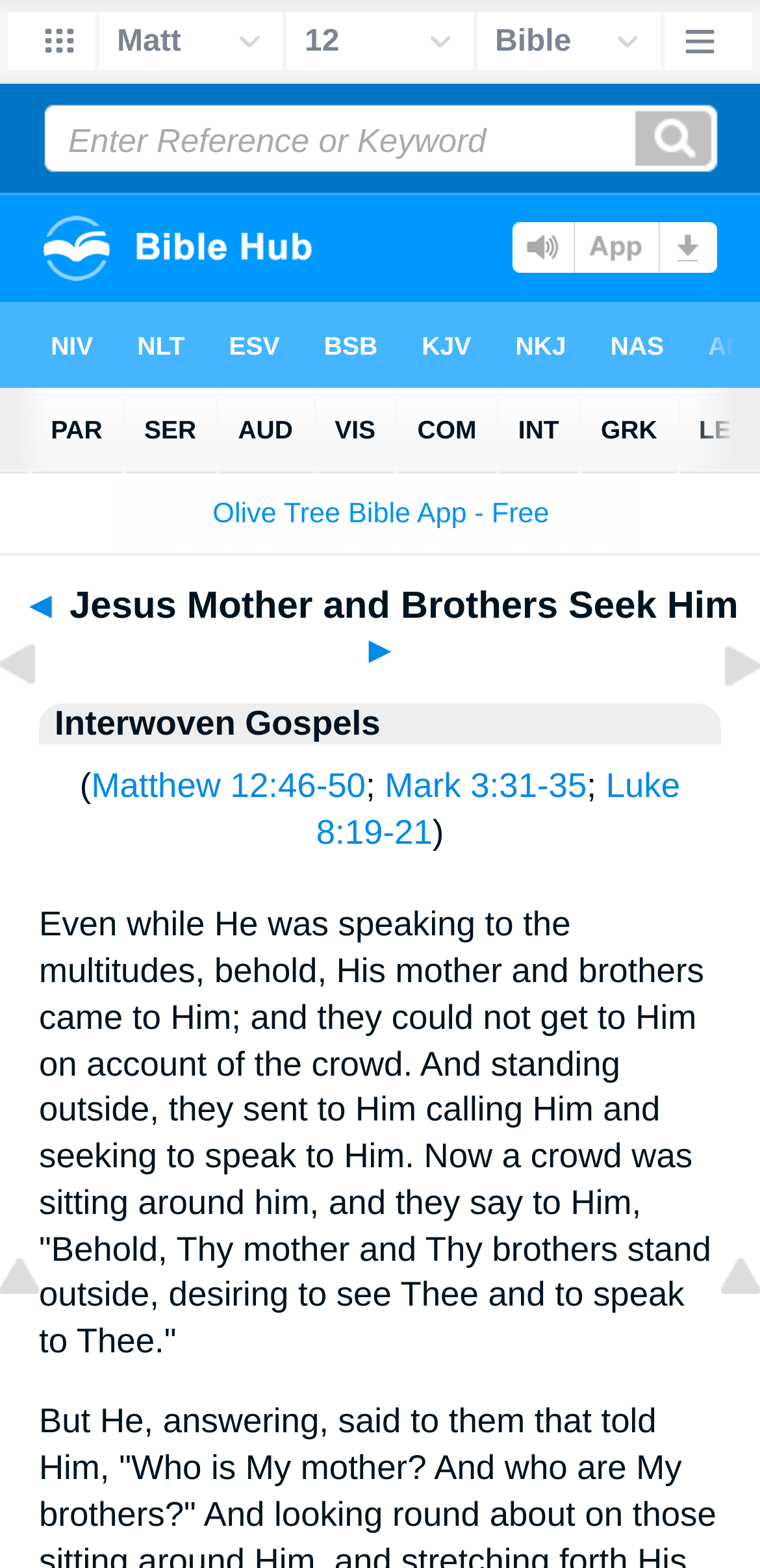Please pinpoint the bounding box coordinates for the region I should click to adhere to this instruction: "Click on '◄'".

[0.029, 0.373, 0.078, 0.4]